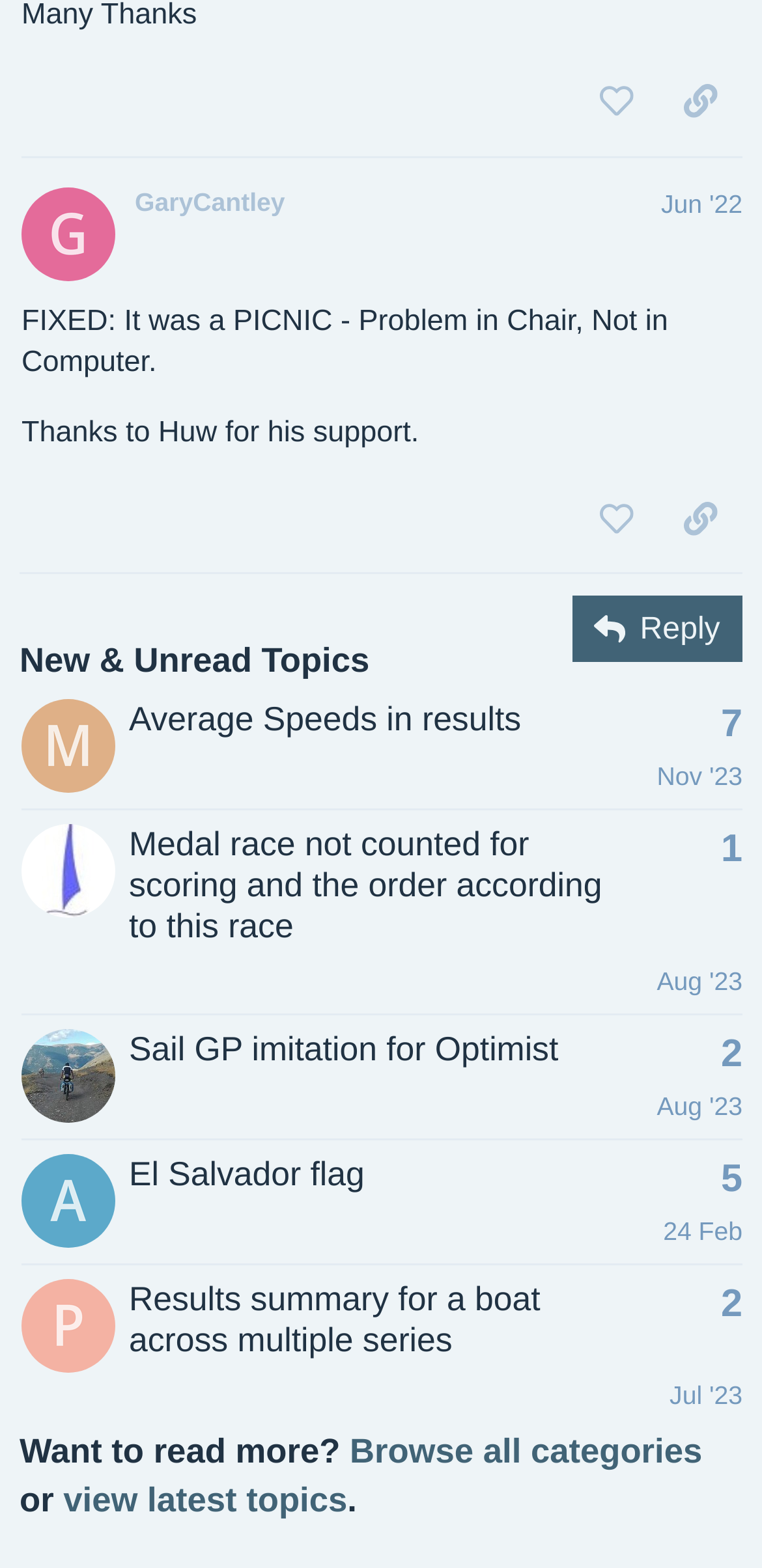How many ways can I interact with a post?
Kindly answer the question with as much detail as you can.

I saw that I can 'like' a post and 'share a link to this post', which are two ways I can interact with a post.